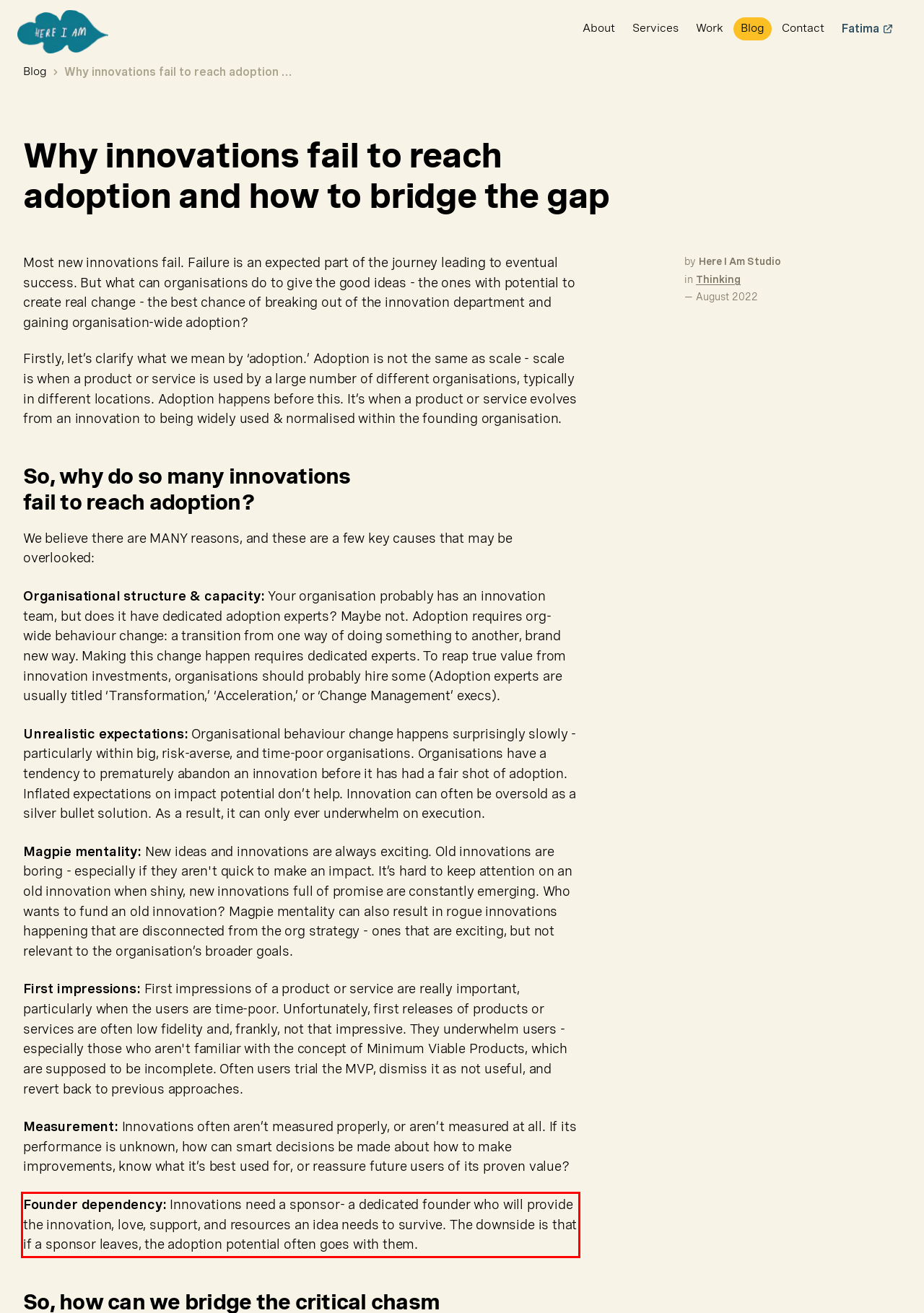Please identify and extract the text from the UI element that is surrounded by a red bounding box in the provided webpage screenshot.

Founder dependency: Innovations need a sponsor- a dedicated founder who will provide the innovation, love, support, and resources an idea needs to survive. The downside is that if a sponsor leaves, the adoption potential often goes with them.